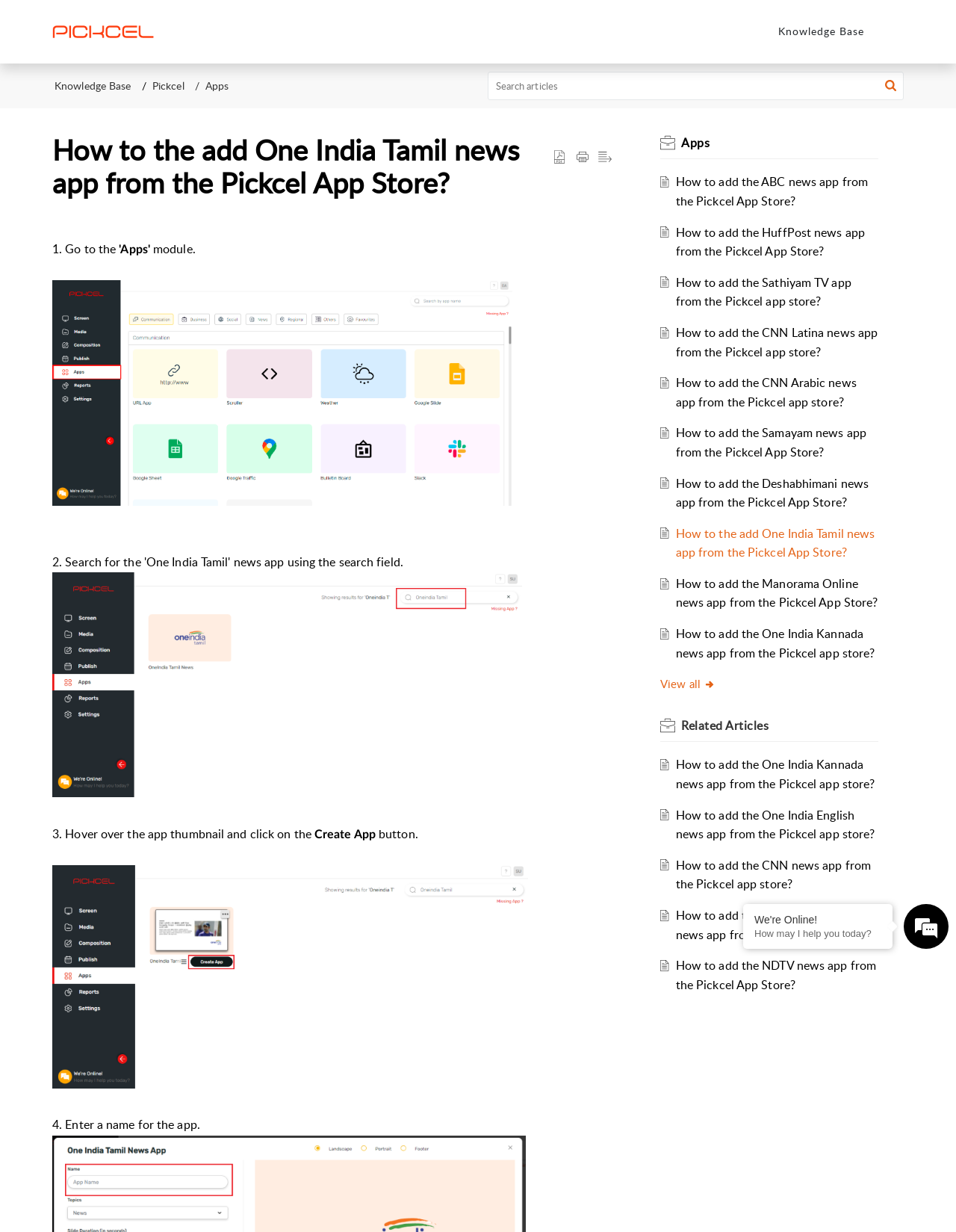Generate the title text from the webpage.

How to the add One India Tamil news app from the Pickcel App Store?